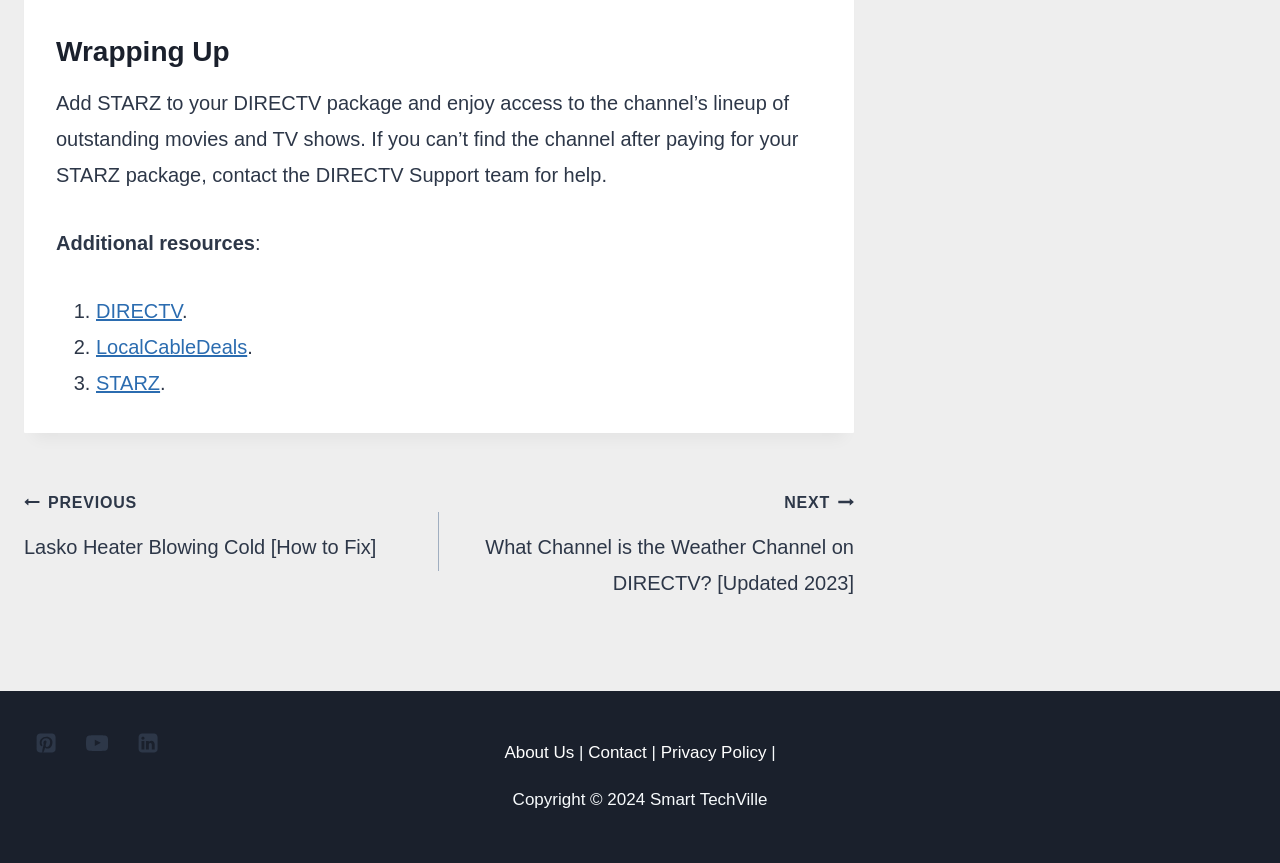What year is the copyright for?
Based on the image, provide a one-word or brief-phrase response.

2024